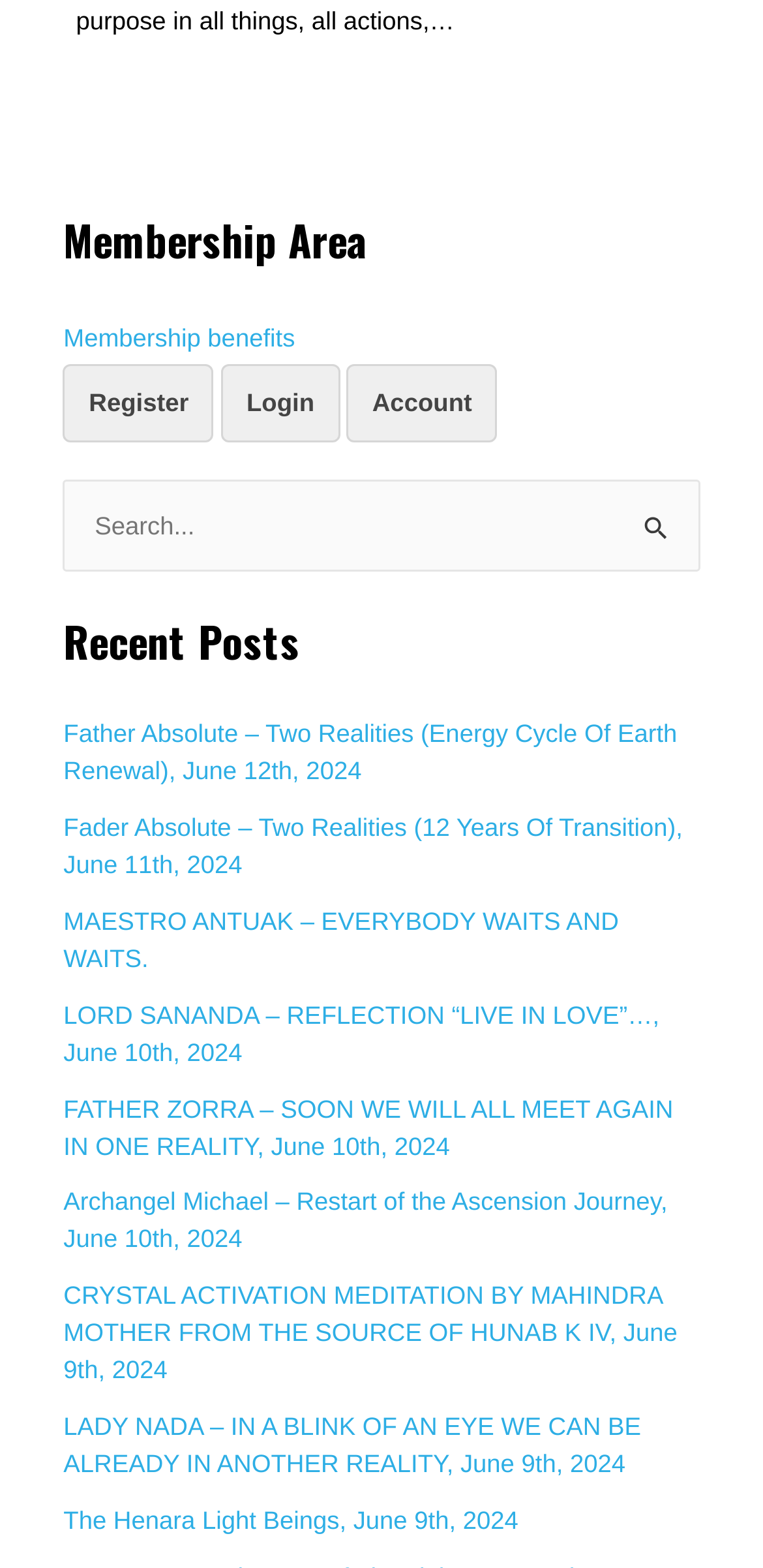Answer briefly with one word or phrase:
How many recent posts are listed?

9